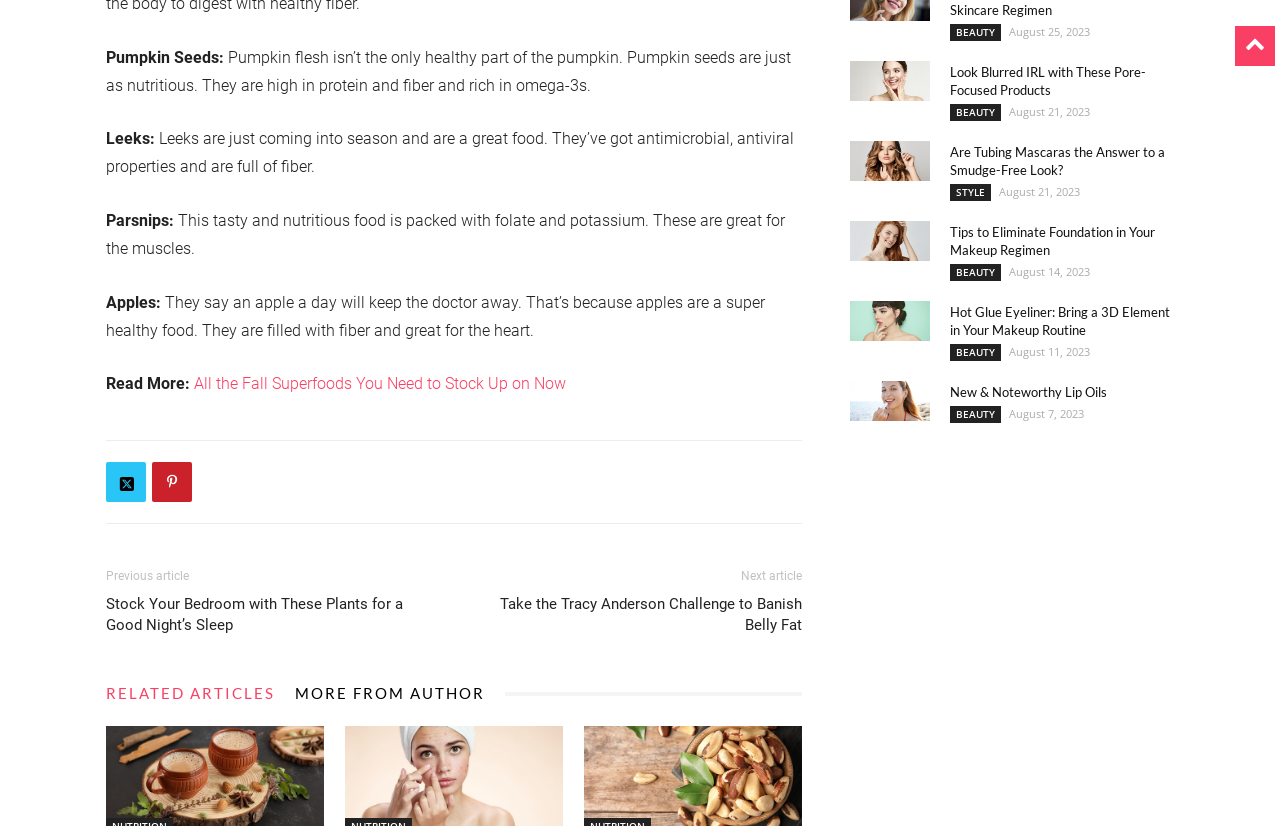Identify the bounding box for the UI element described as: "RELATED ARTICLES". Ensure the coordinates are four float numbers between 0 and 1, formatted as [left, top, right, bottom].

[0.083, 0.822, 0.23, 0.857]